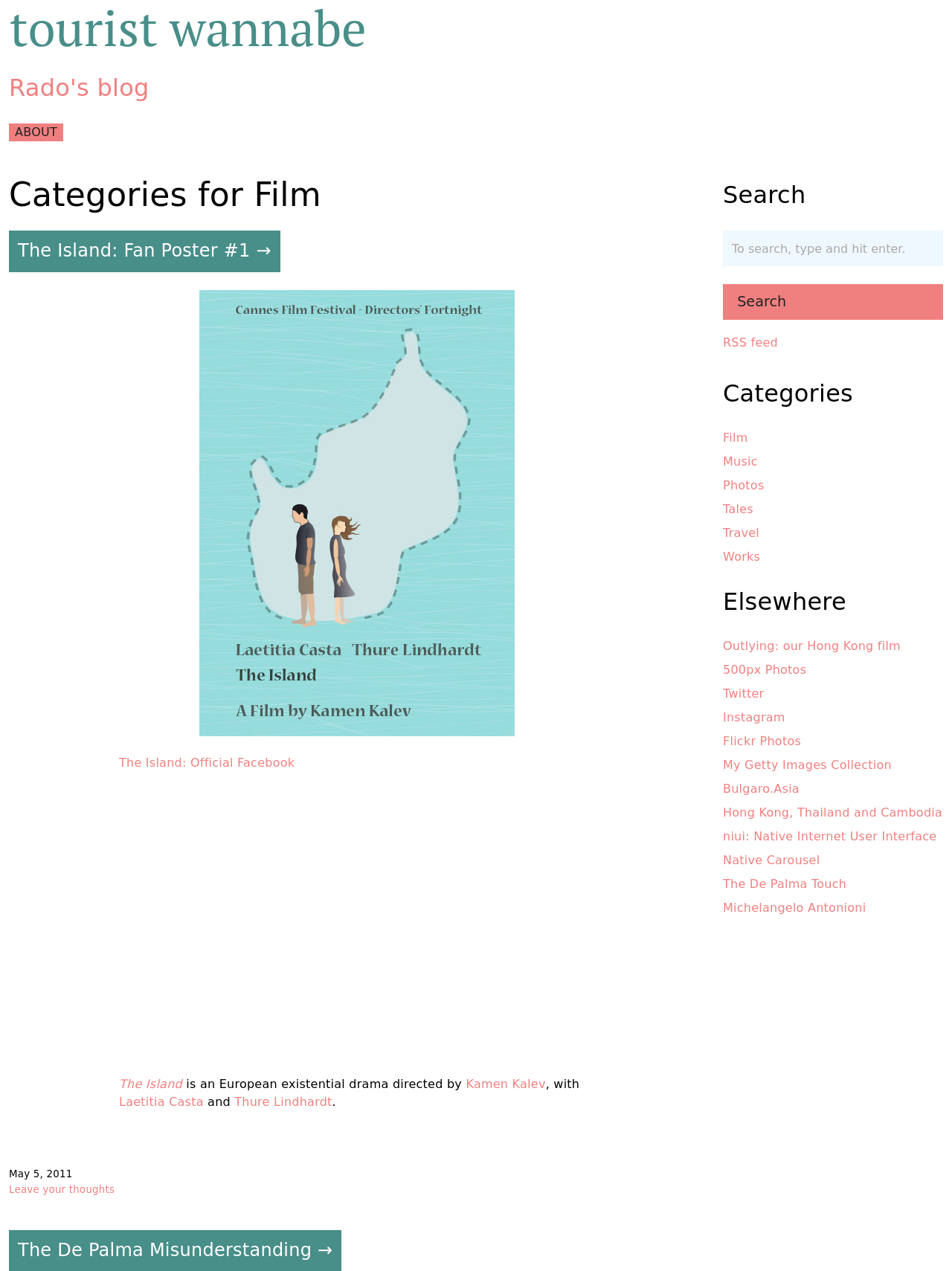Pinpoint the bounding box coordinates of the clickable area needed to execute the instruction: "Search for something". The coordinates should be specified as four float numbers between 0 and 1, i.e., [left, top, right, bottom].

[0.759, 0.182, 0.991, 0.263]